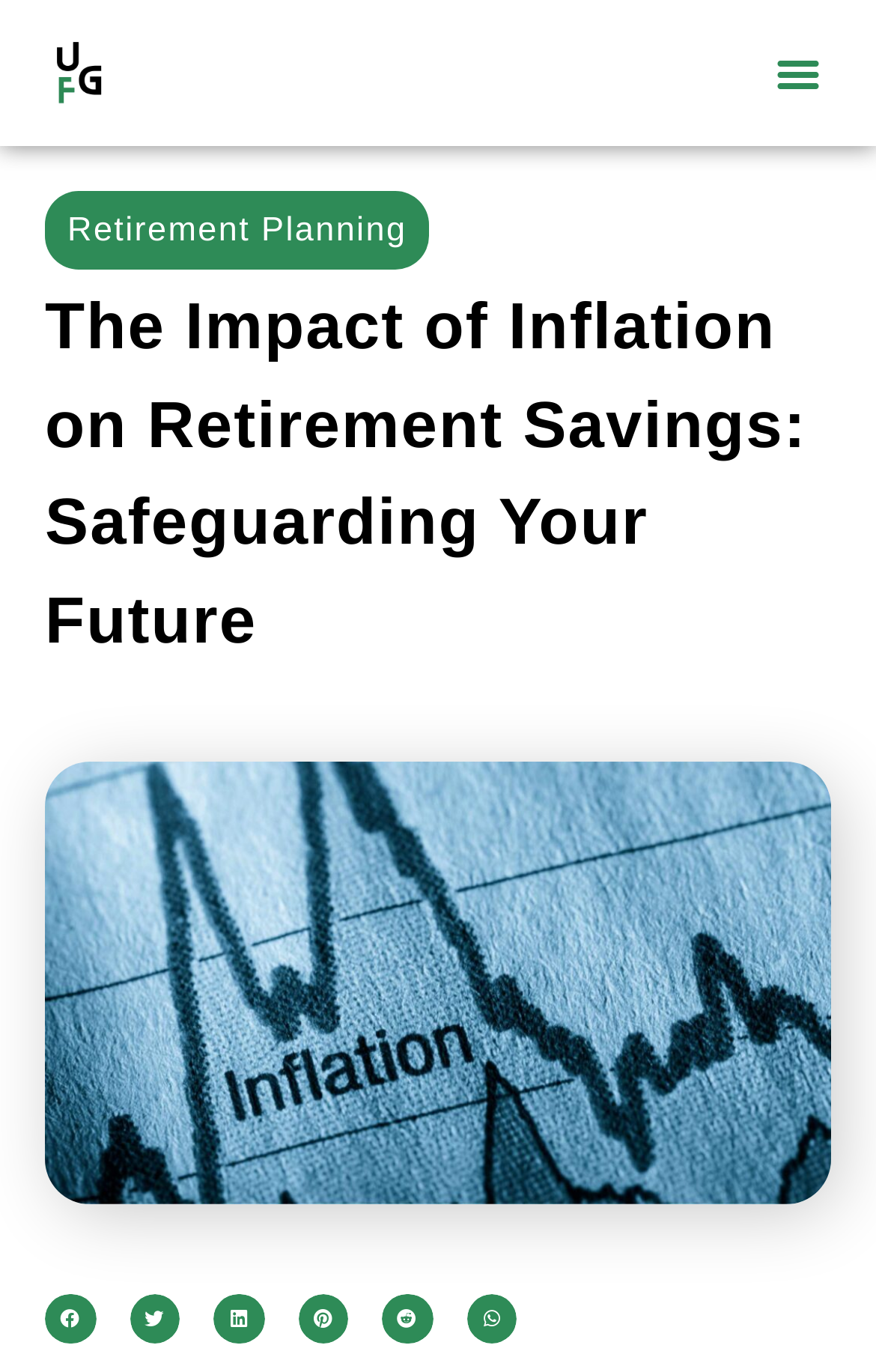Determine the bounding box coordinates of the clickable region to follow the instruction: "Share on facebook".

[0.051, 0.943, 0.109, 0.98]